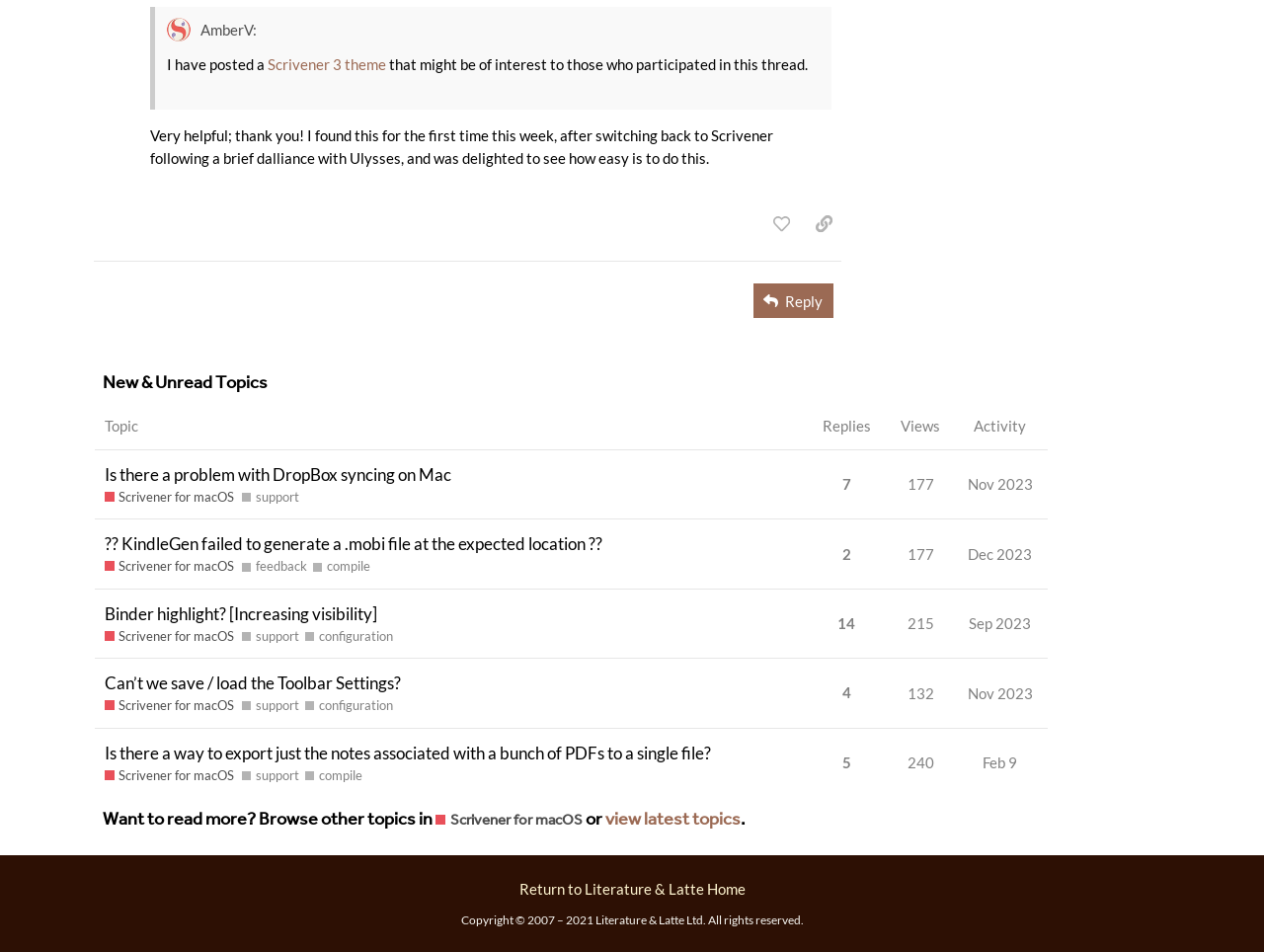Locate the bounding box coordinates of the item that should be clicked to fulfill the instruction: "Like this post".

[0.604, 0.218, 0.633, 0.253]